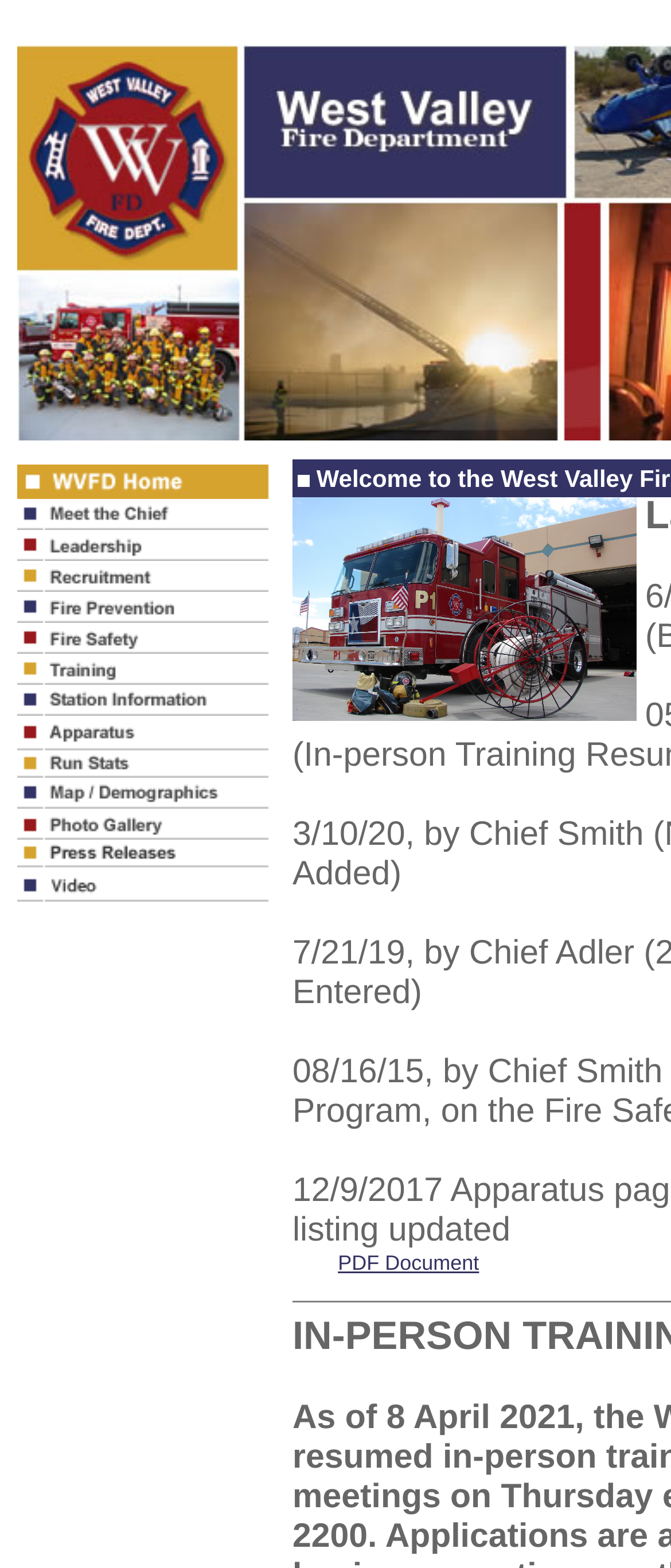Determine the bounding box of the UI component based on this description: "PDF Document". The bounding box coordinates should be four float values between 0 and 1, i.e., [left, top, right, bottom].

[0.504, 0.798, 0.714, 0.813]